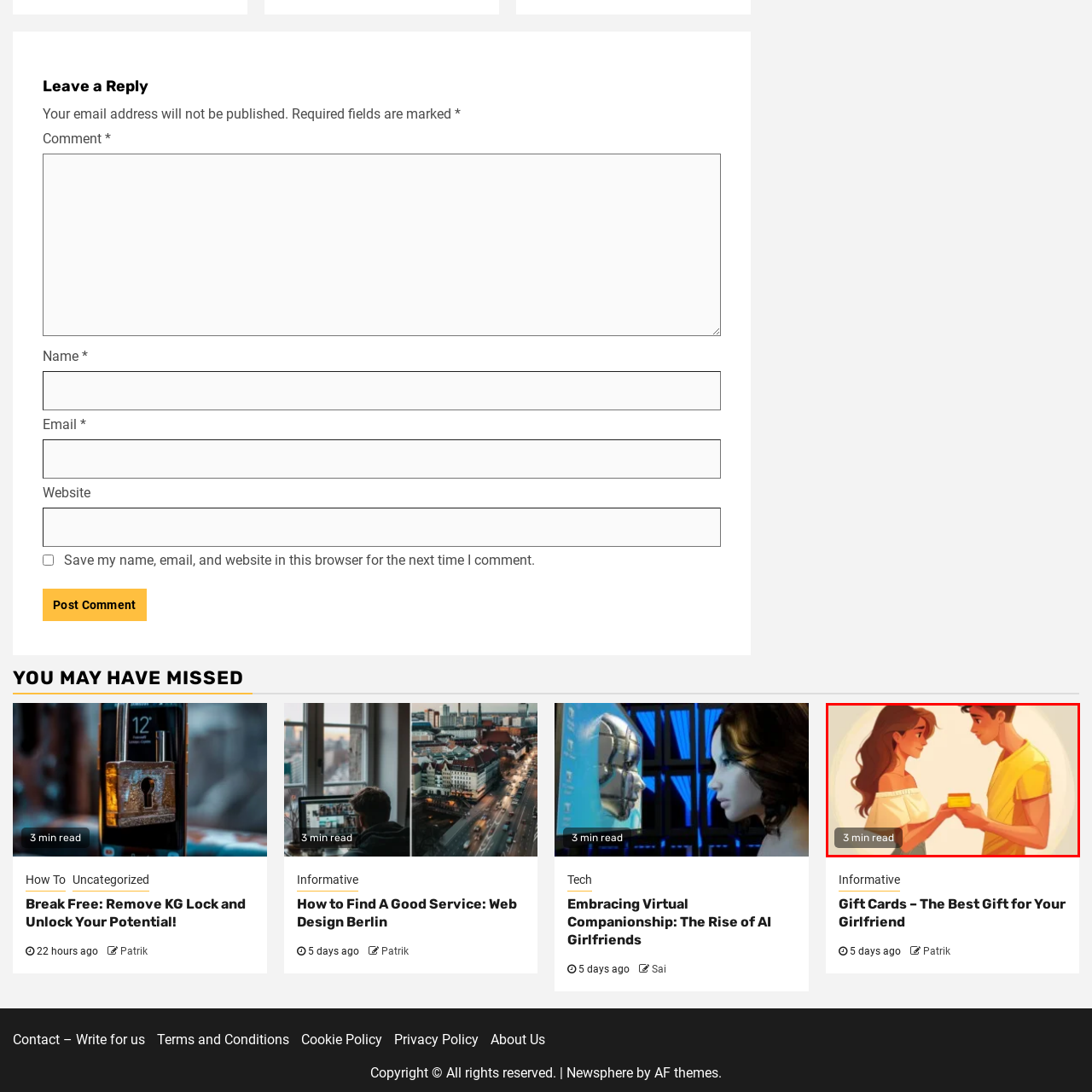Examine the content inside the red bounding box and offer a comprehensive answer to the following question using the details from the image: What is the color of the man's shirt?

According to the caption, the young man is dressed in a vibrant yellow shirt, which is a distinctive feature of his appearance in the illustration.